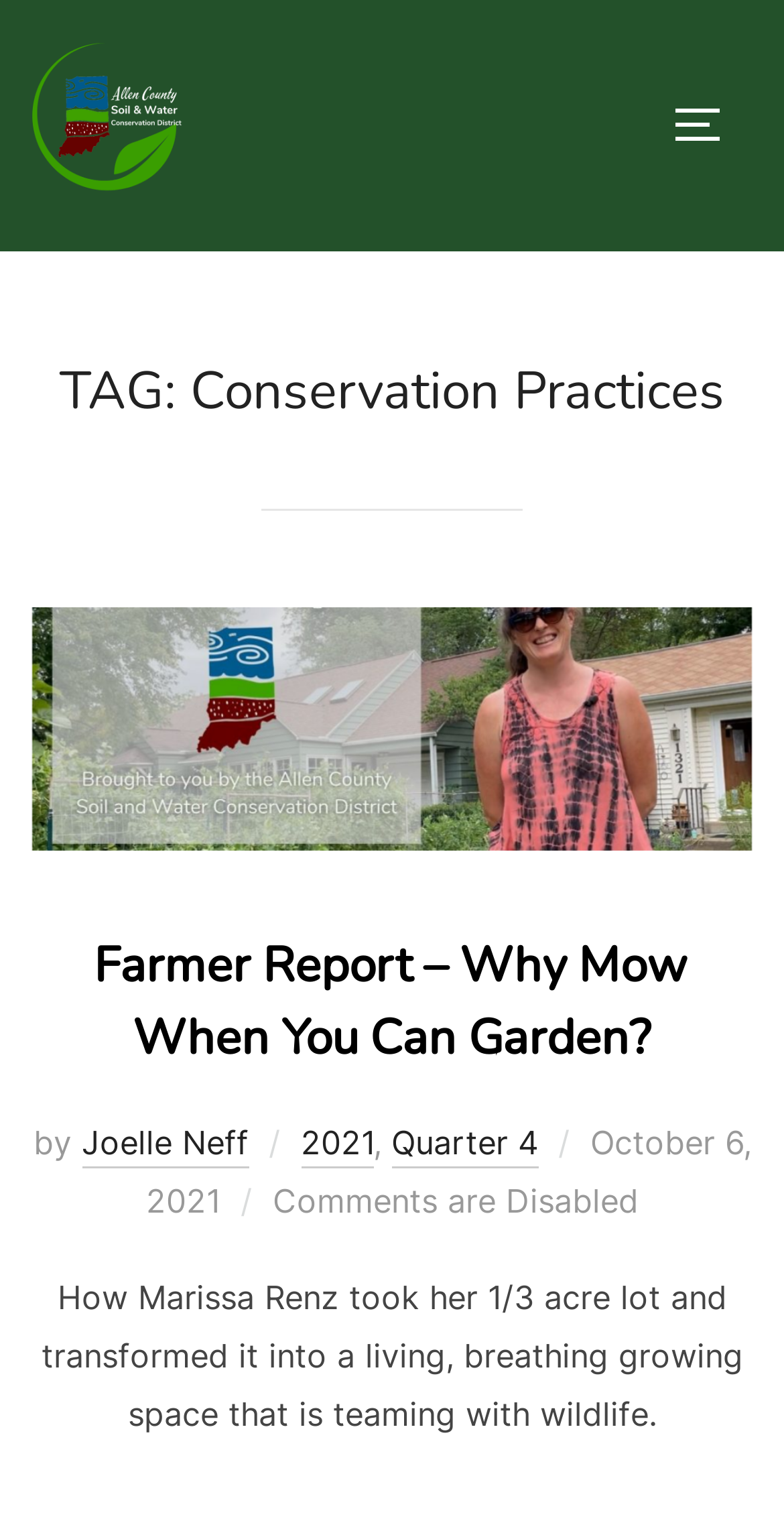Who wrote the article?
Can you provide a detailed and comprehensive answer to the question?

The author of the article can be found in the link next to the 'by' text, which says 'Joelle Neff'.